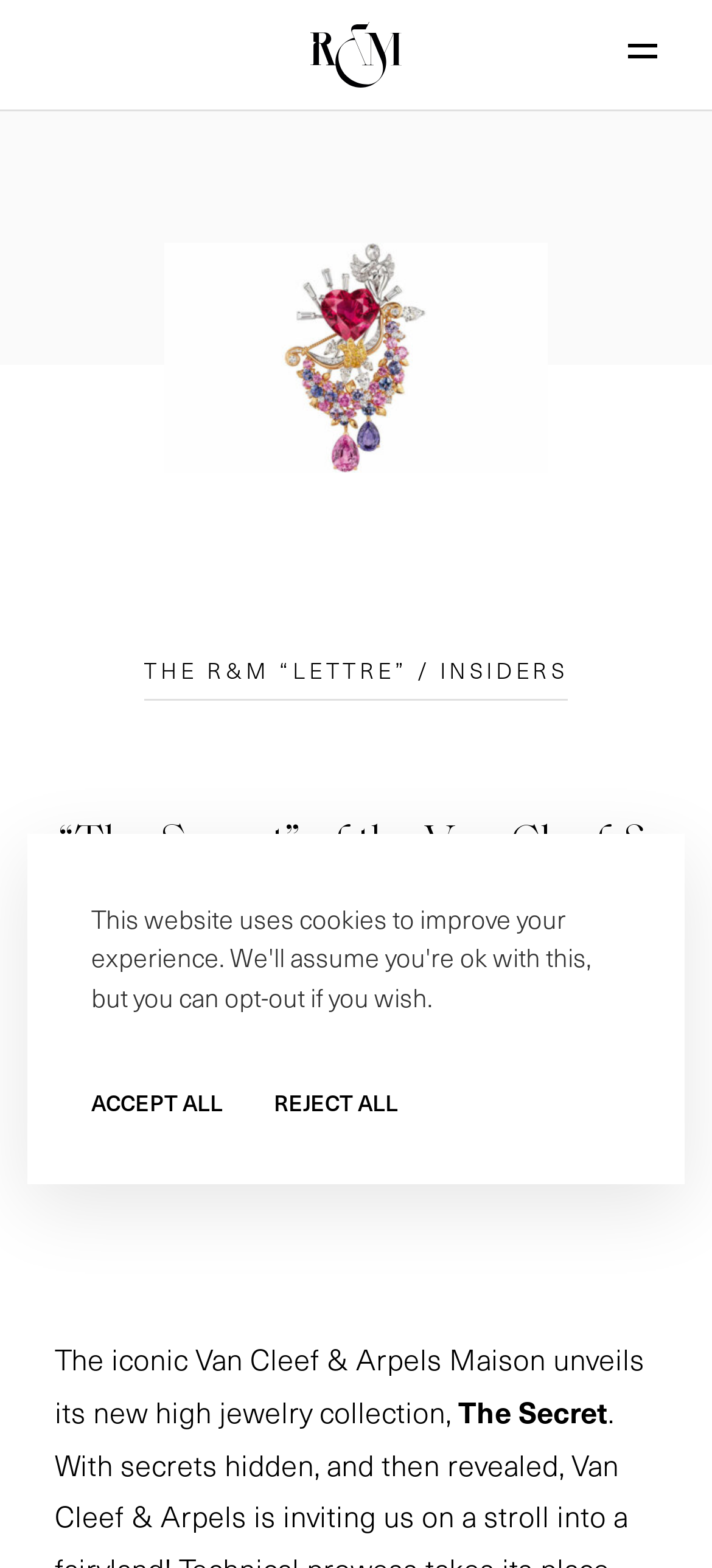Who is the author of the article?
Can you provide an in-depth and detailed response to the question?

I found the answer by looking at the text on the webpage, which states 'Marianne Riou' as the author of the article. The author's name is clearly stated on the webpage.